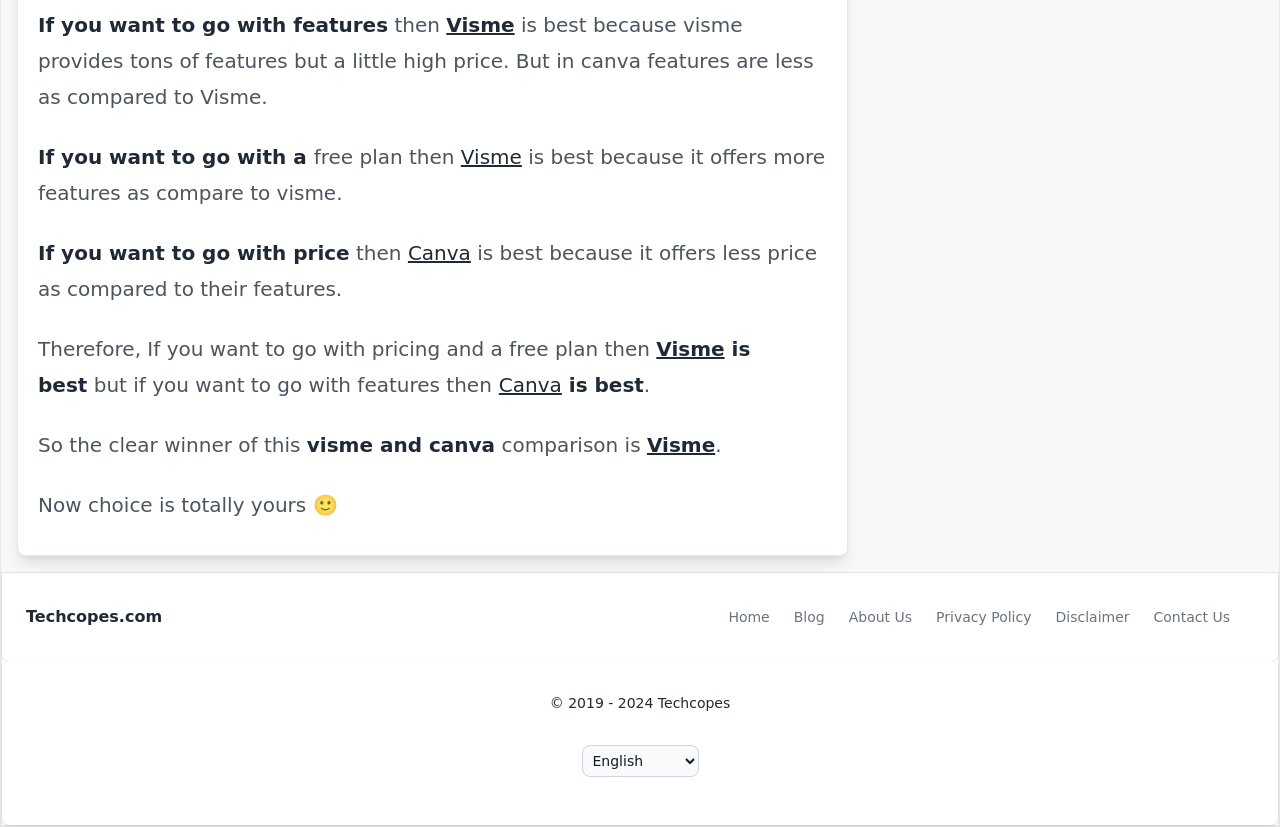Pinpoint the bounding box coordinates for the area that should be clicked to perform the following instruction: "click on Visme".

[0.349, 0.015, 0.402, 0.044]